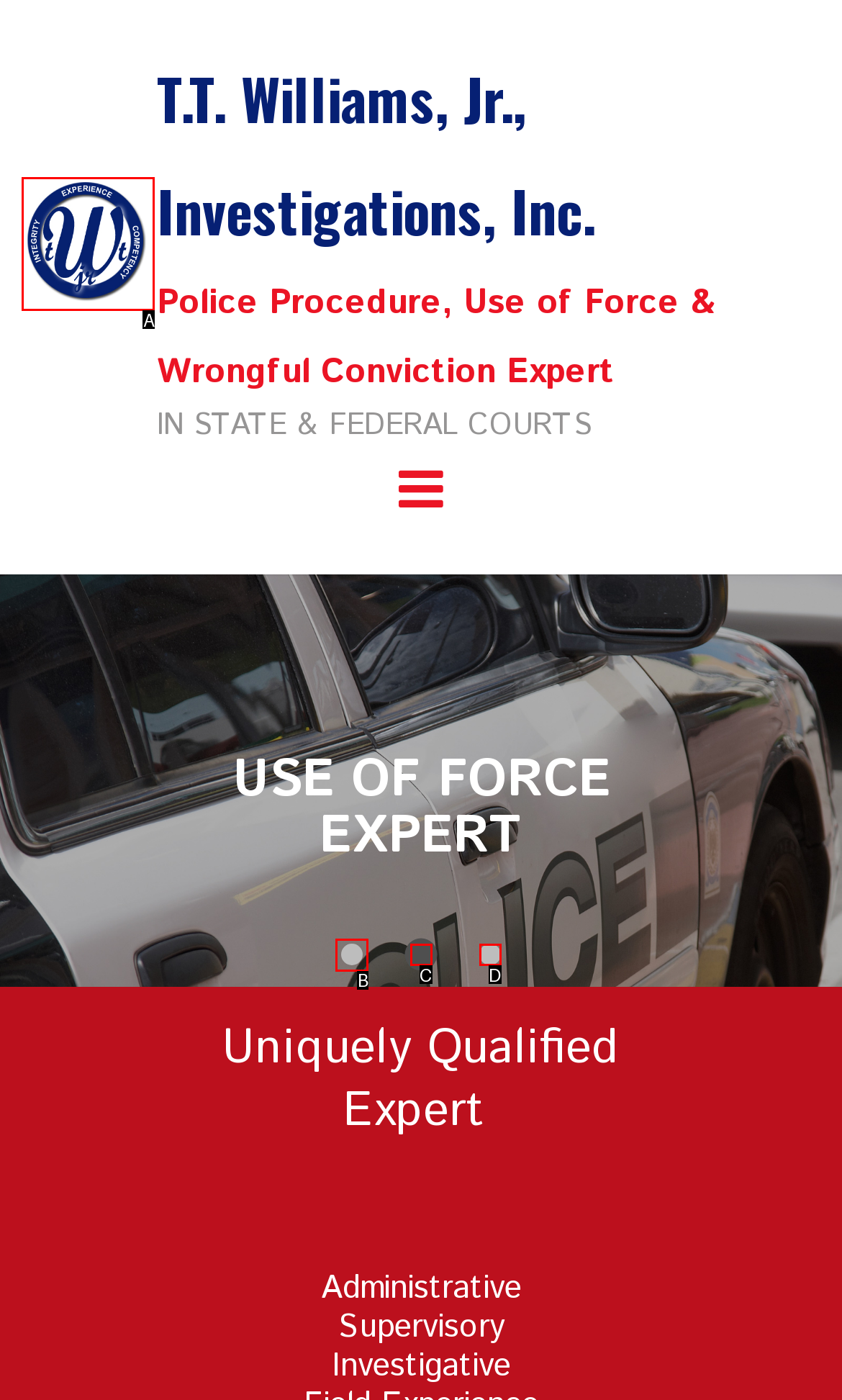From the provided options, which letter corresponds to the element described as: alt="Timothy T Williams Jr. Logo"
Answer with the letter only.

A